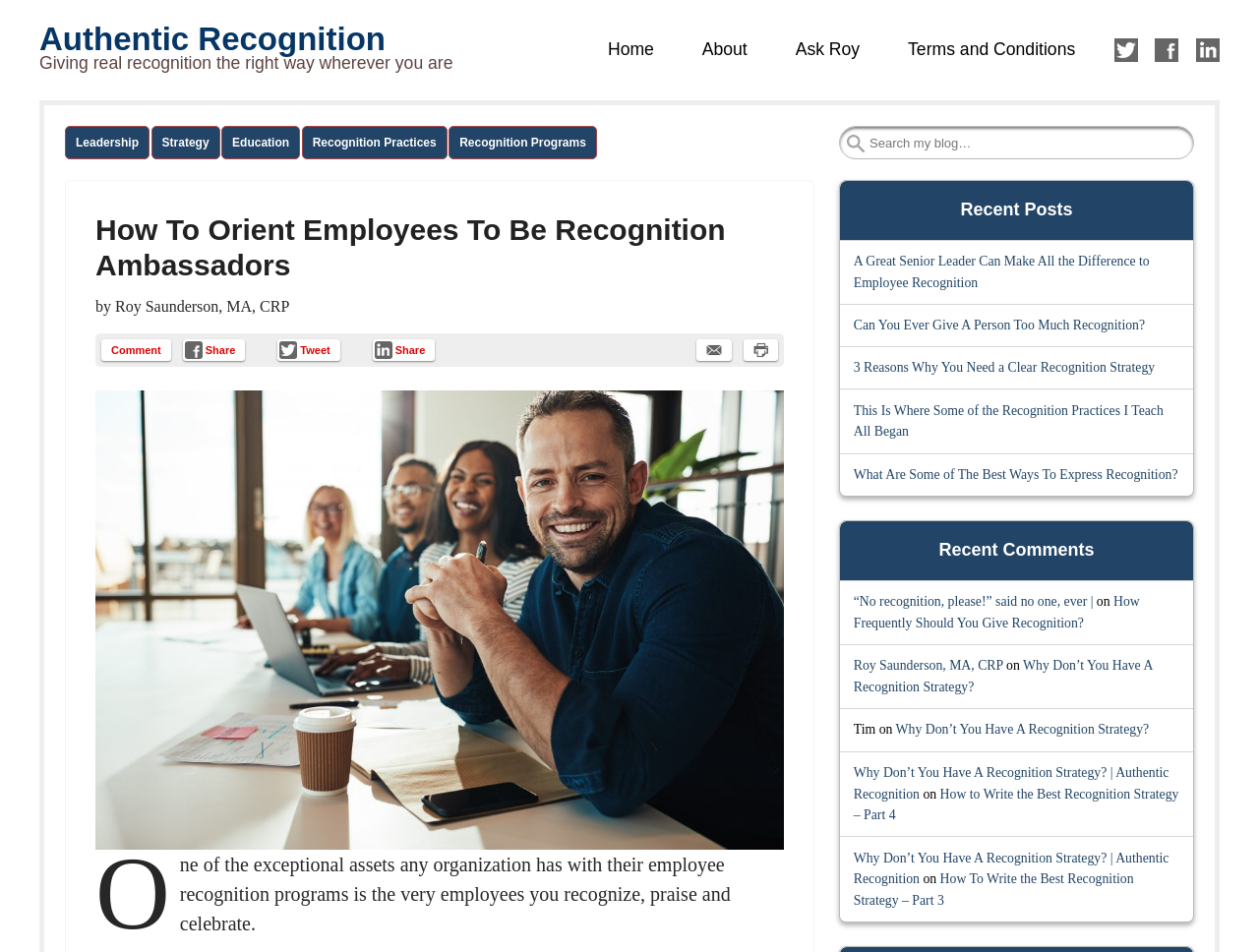Highlight the bounding box of the UI element that corresponds to this description: "Roy Saunderson, MA, CRP".

[0.091, 0.313, 0.23, 0.331]